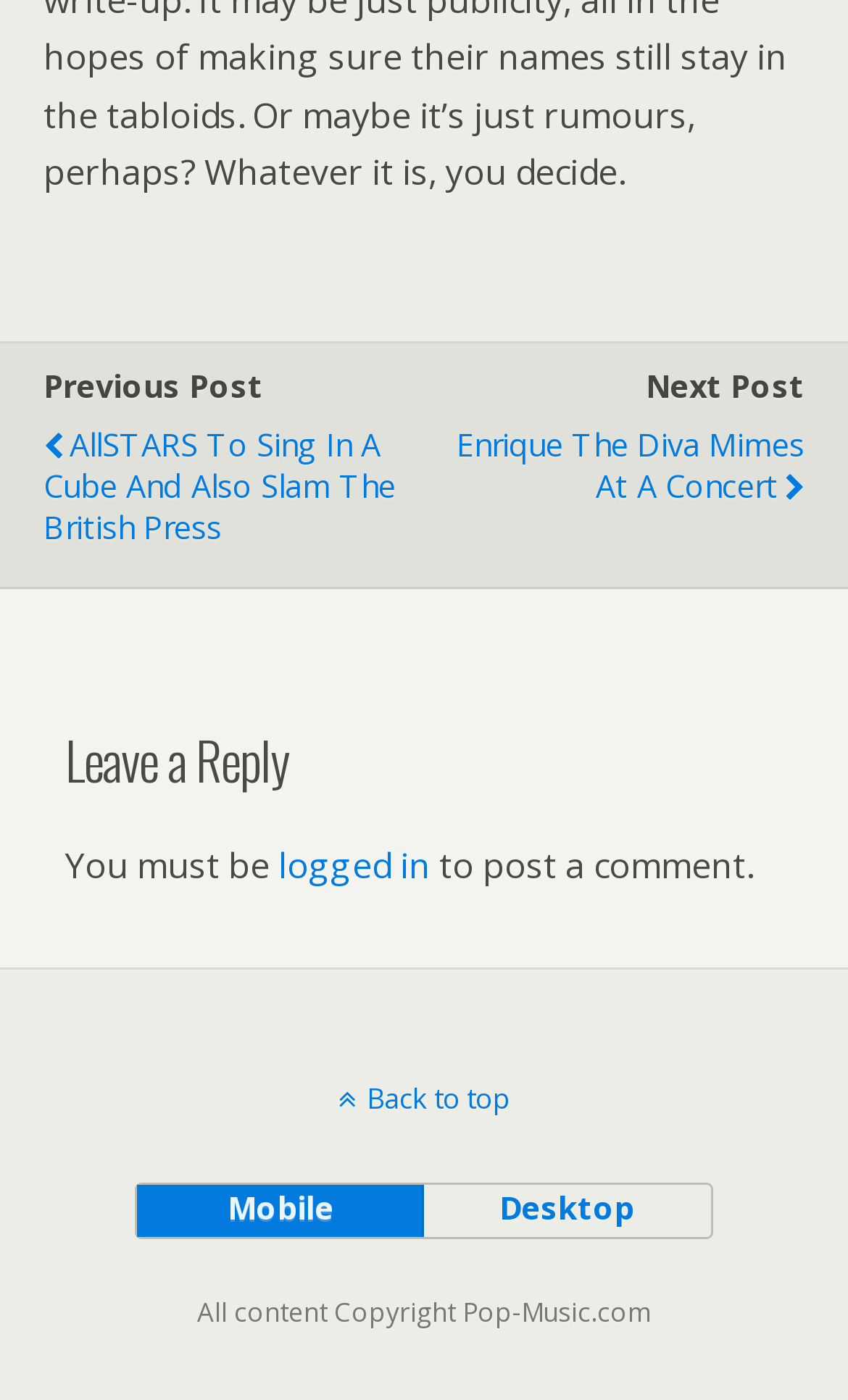What is the purpose of the 'Back to top' link?
Offer a detailed and full explanation in response to the question.

The 'Back to top' link is used to quickly scroll back to the top of the webpage, allowing users to easily navigate to the top of the page without having to manually scroll up.